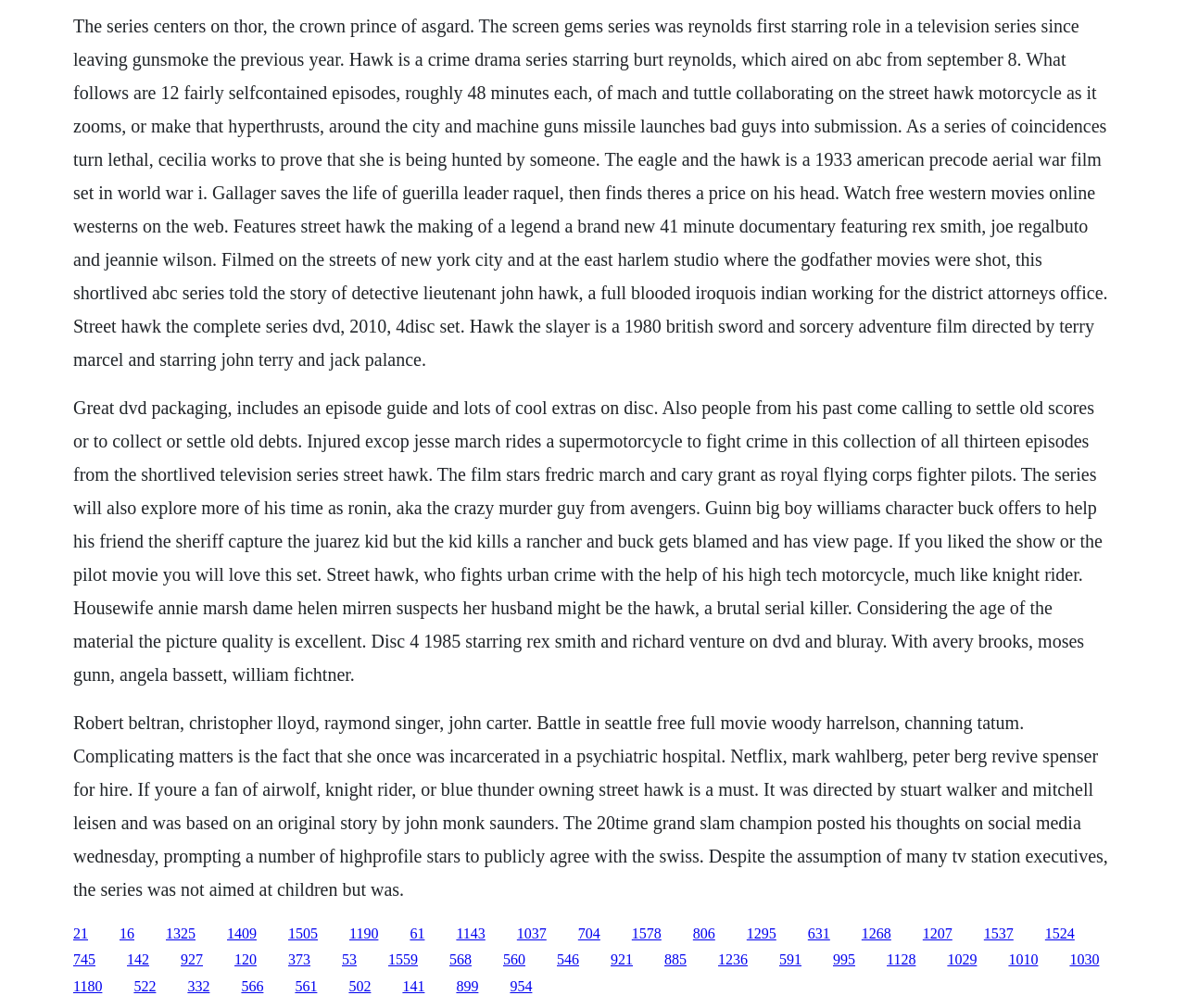Locate the bounding box coordinates of the element I should click to achieve the following instruction: "Click on the link '1325'".

[0.14, 0.918, 0.165, 0.933]